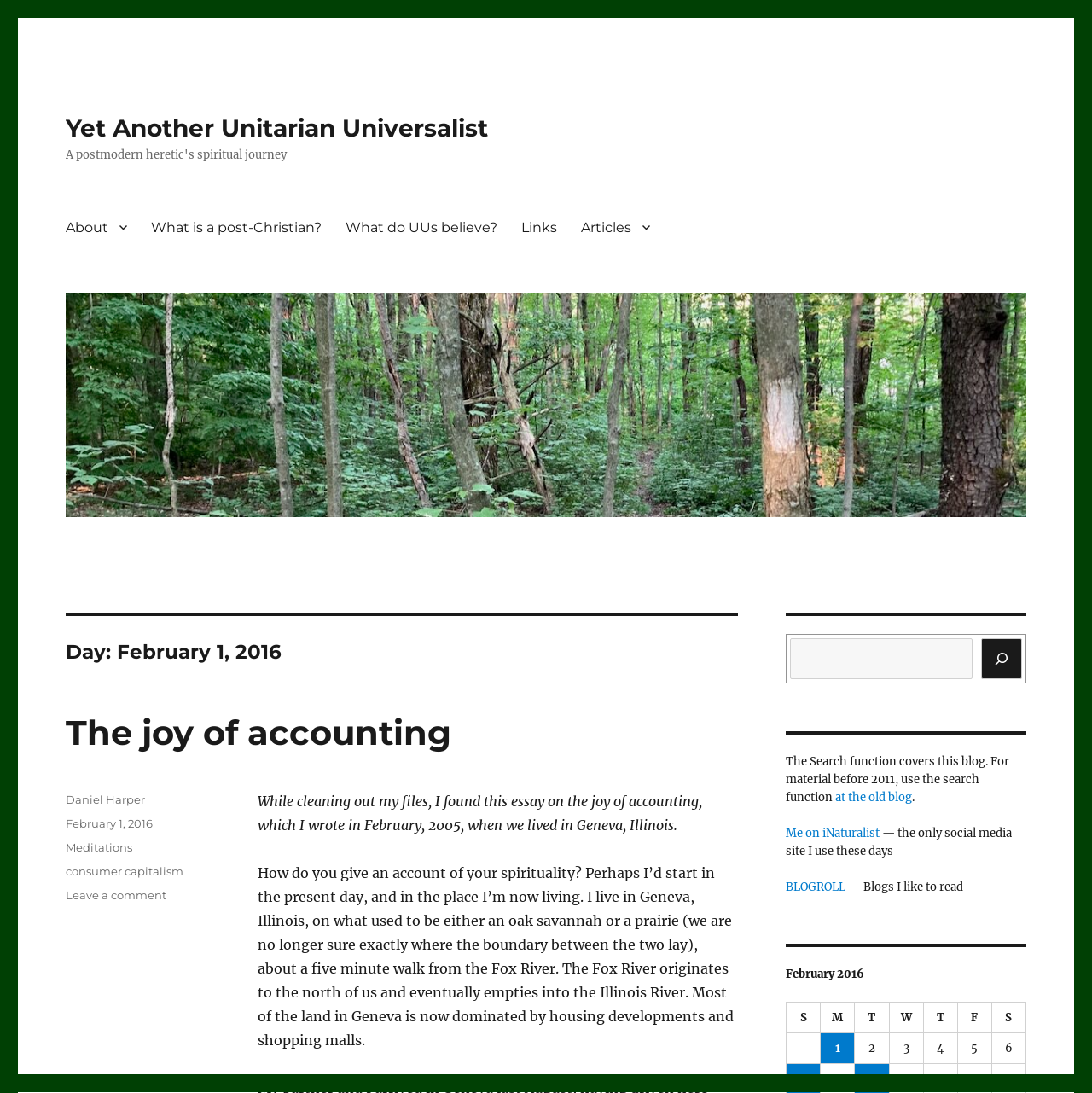Give a one-word or one-phrase response to the question: 
What is the name of the blog?

Yet Another Unitarian Universalist